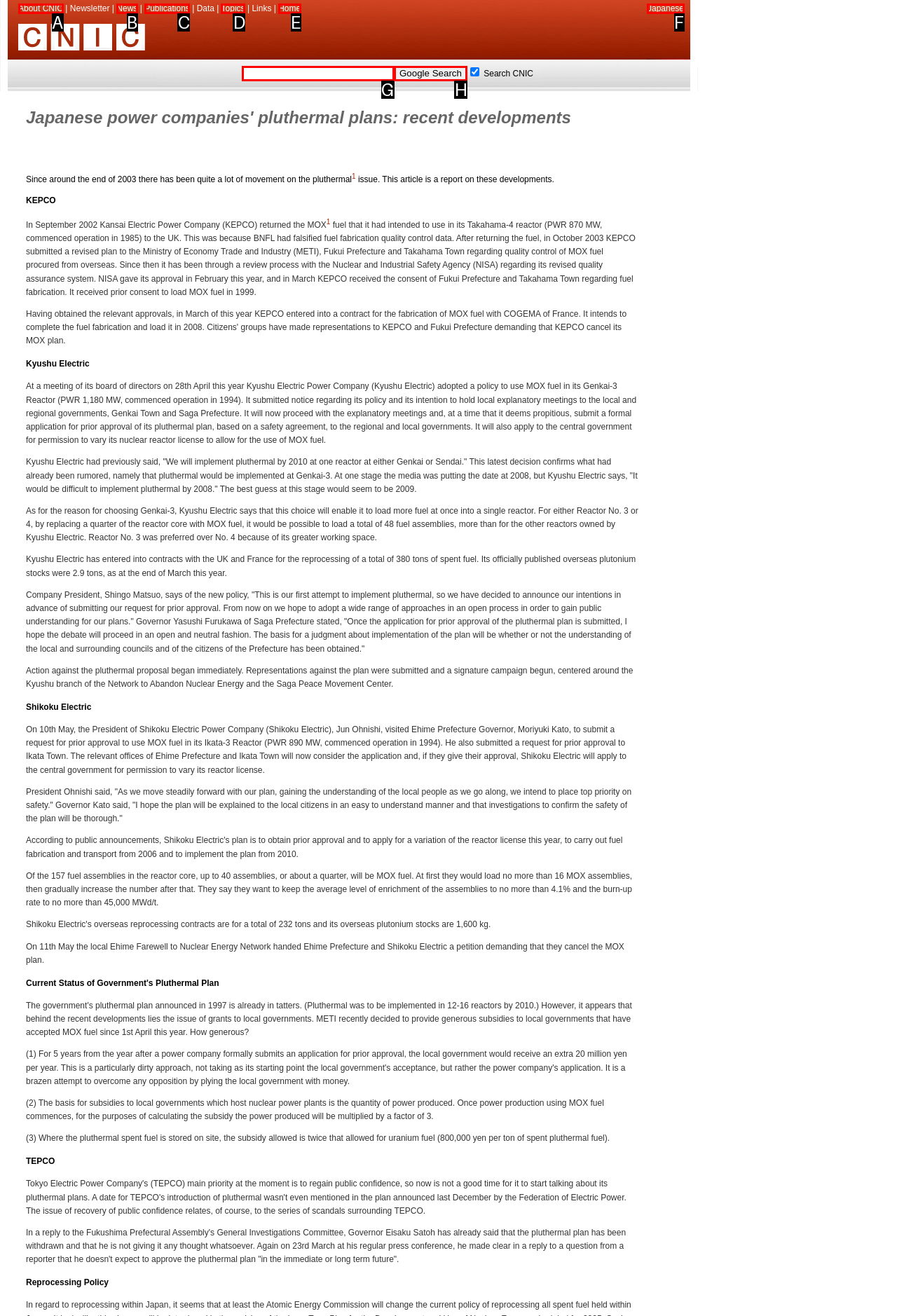Tell me which one HTML element best matches the description: parent_node: Search CNIC name="q"
Answer with the option's letter from the given choices directly.

G